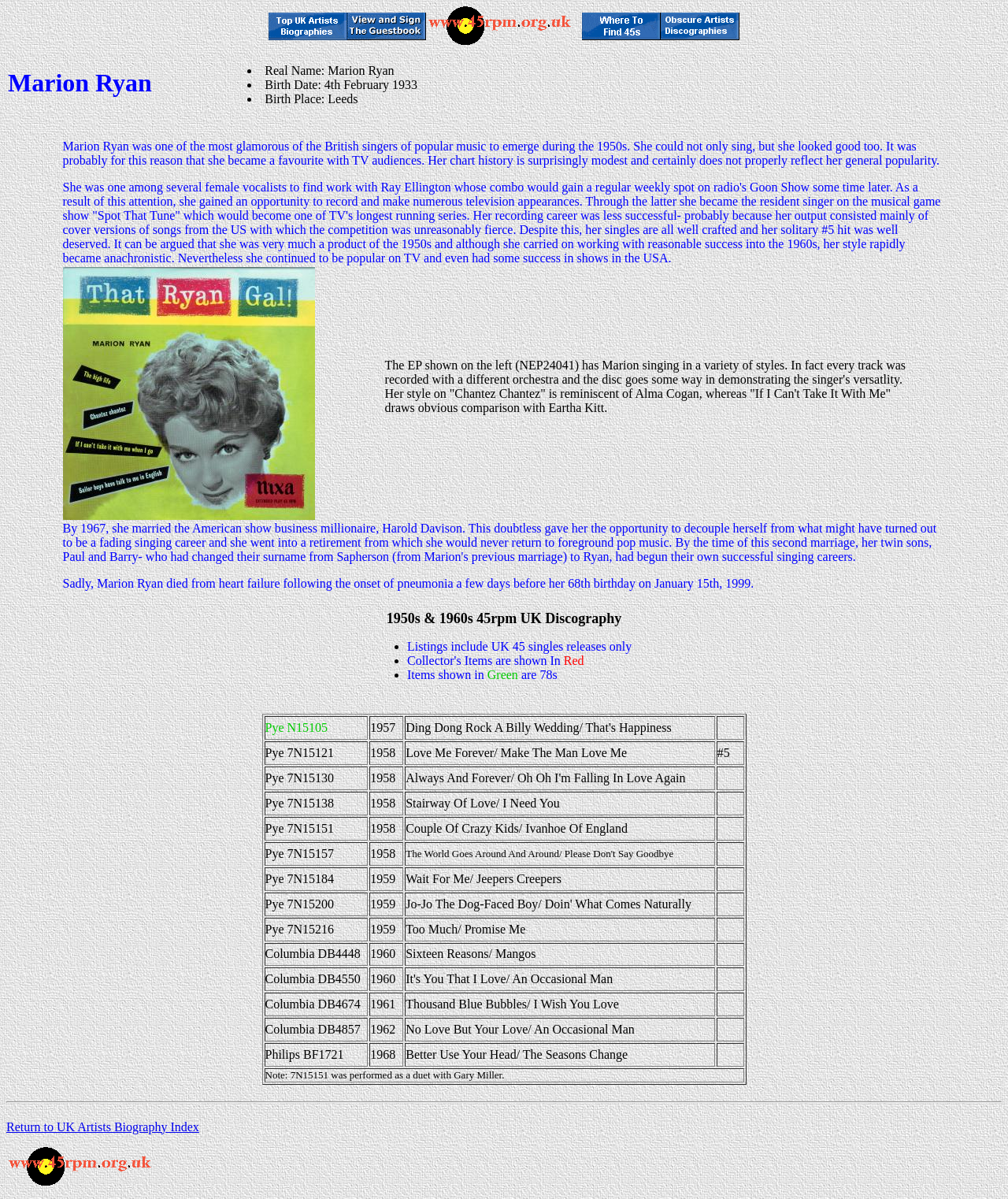What was the name of Marion Ryan's second husband?
Please provide a single word or phrase answer based on the image.

Harold Davison